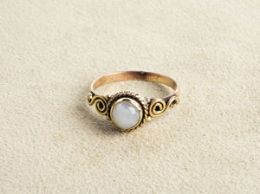Respond with a single word or phrase to the following question: What is the color of the background?

Beige